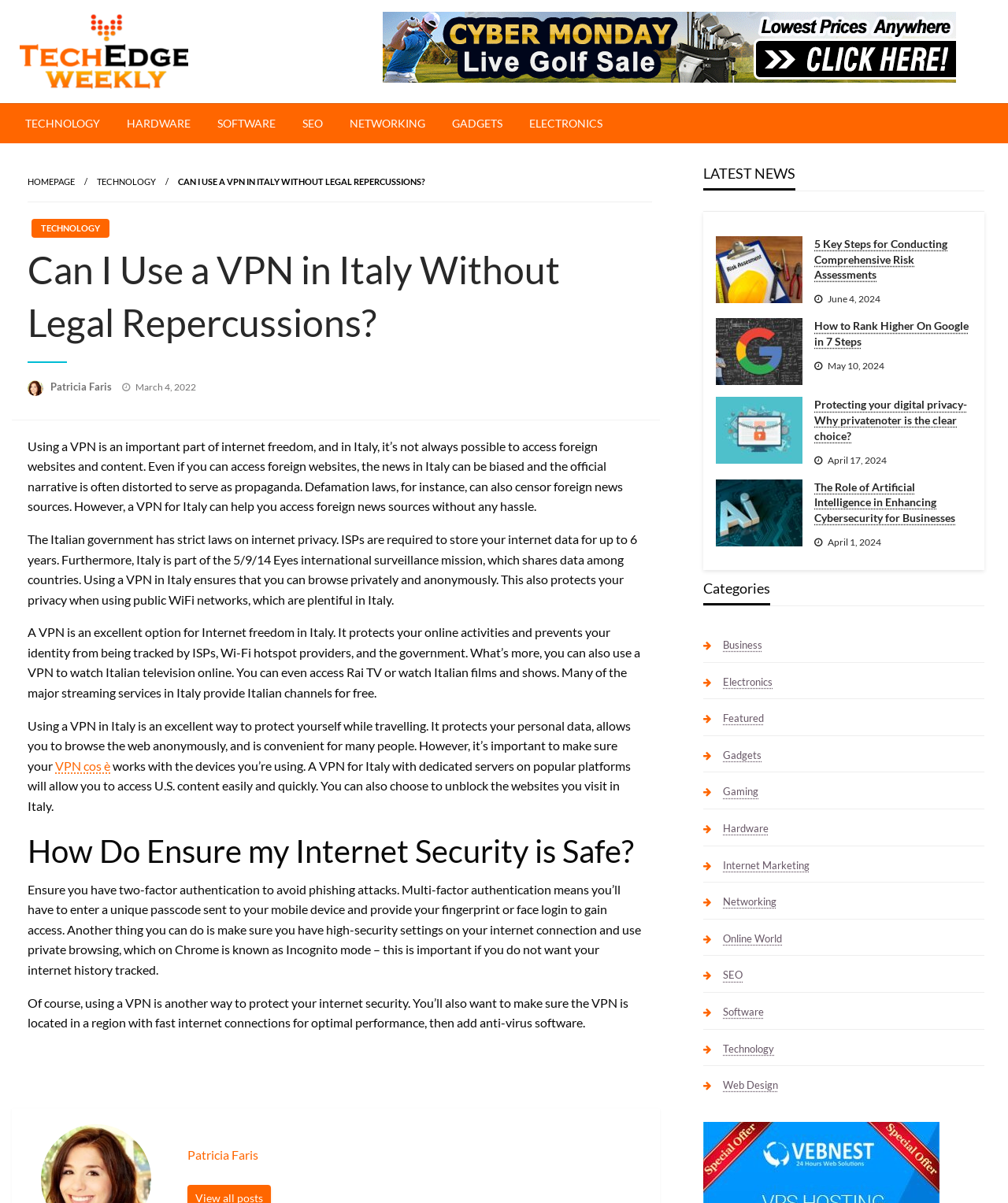Provide the bounding box coordinates for the UI element that is described as: "Business".

[0.698, 0.528, 0.757, 0.545]